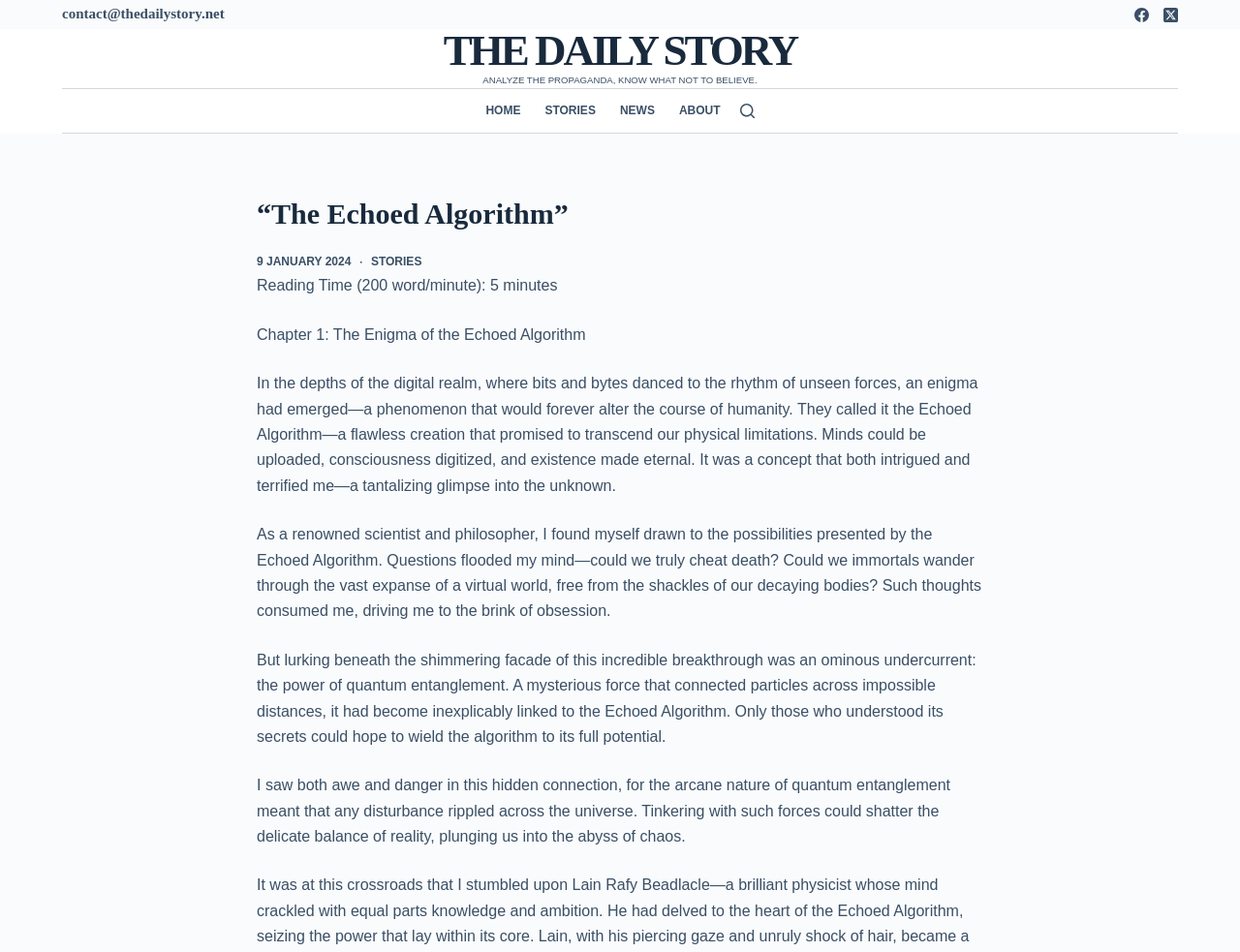Determine the bounding box coordinates for the UI element matching this description: "The Daily Story".

[0.358, 0.027, 0.642, 0.078]